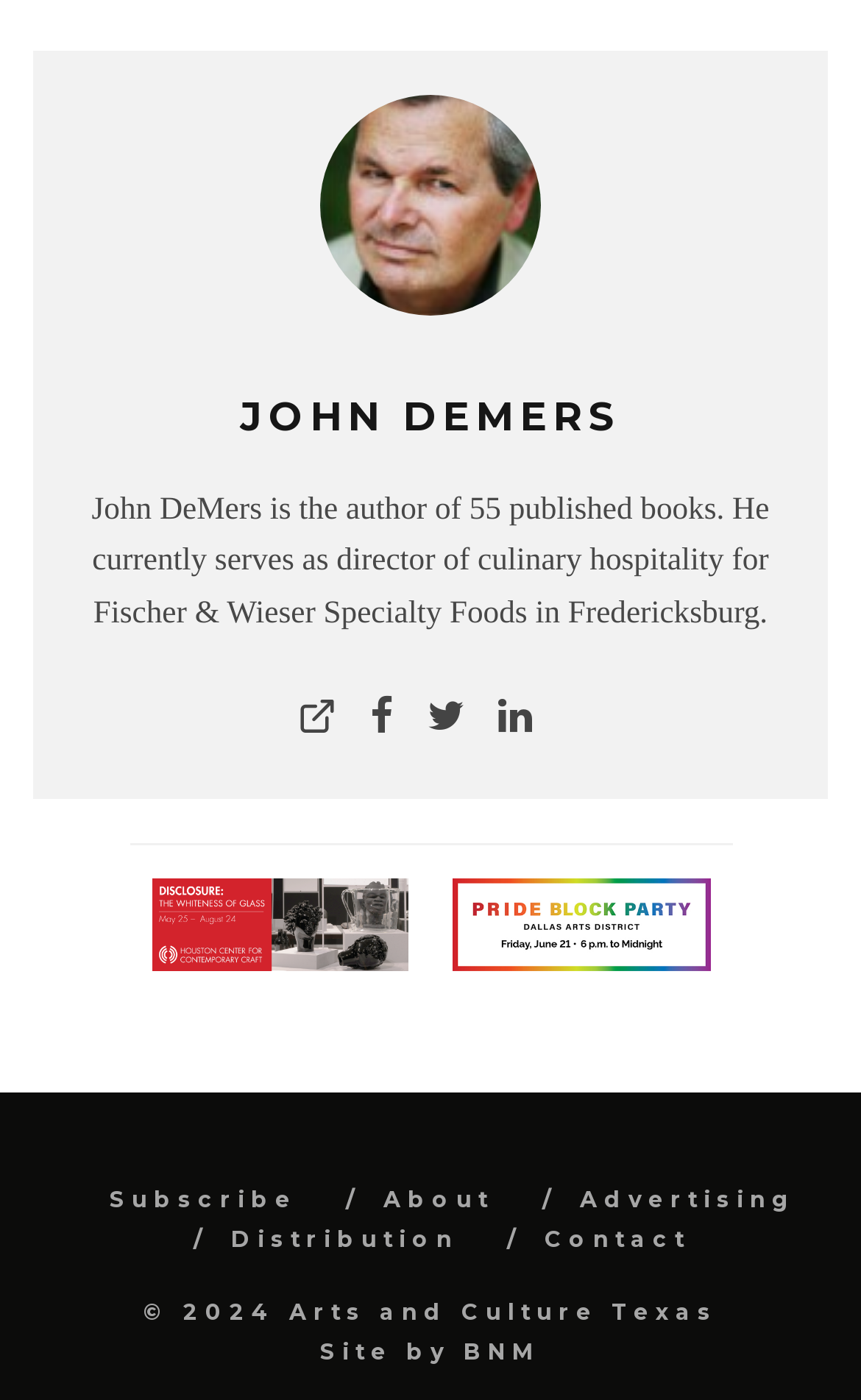How many links are in the table? Refer to the image and provide a one-word or short phrase answer.

2